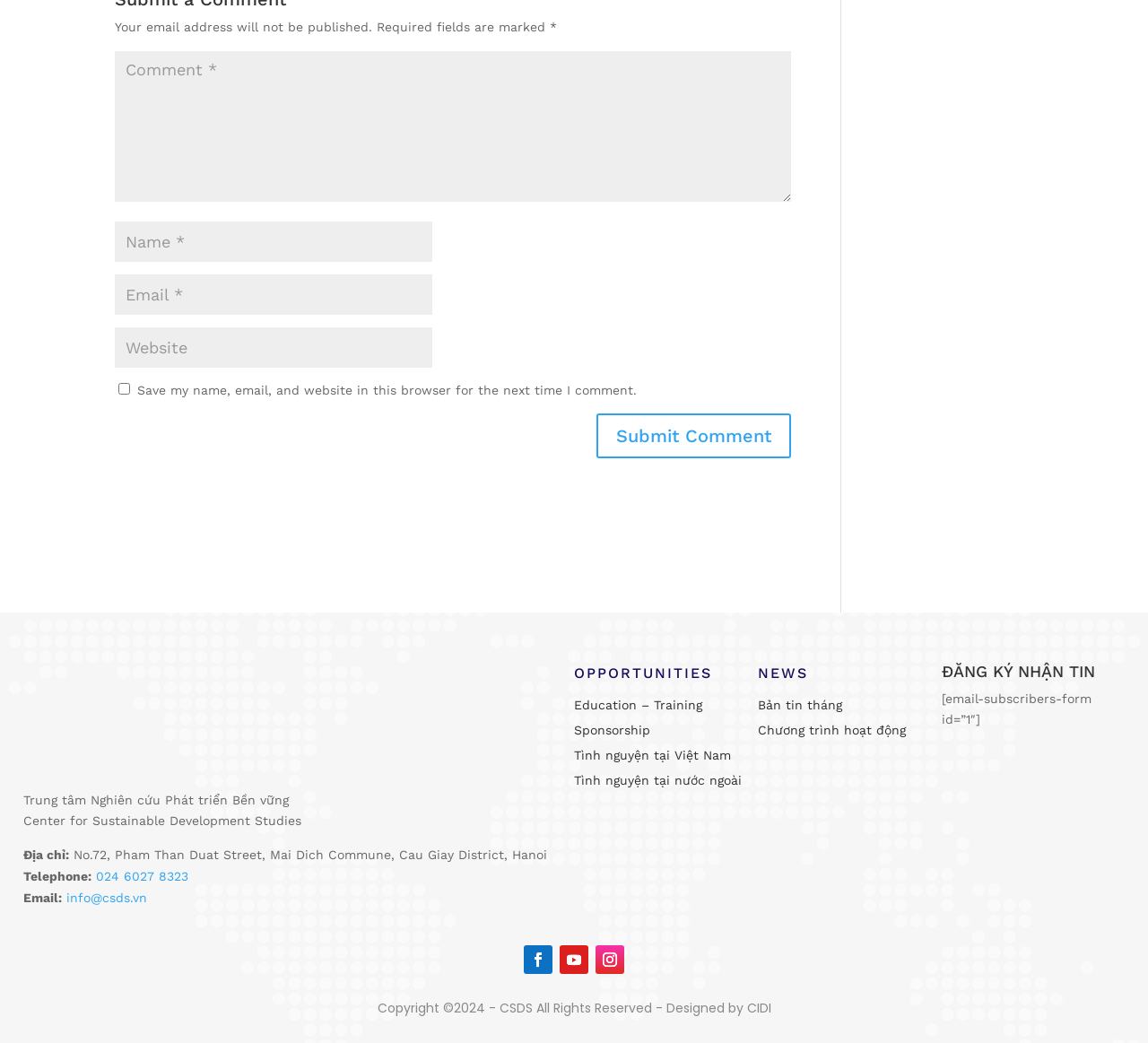From the screenshot, find the bounding box of the UI element matching this description: "Follow". Supply the bounding box coordinates in the form [left, top, right, bottom], each a float between 0 and 1.

[0.519, 0.906, 0.544, 0.934]